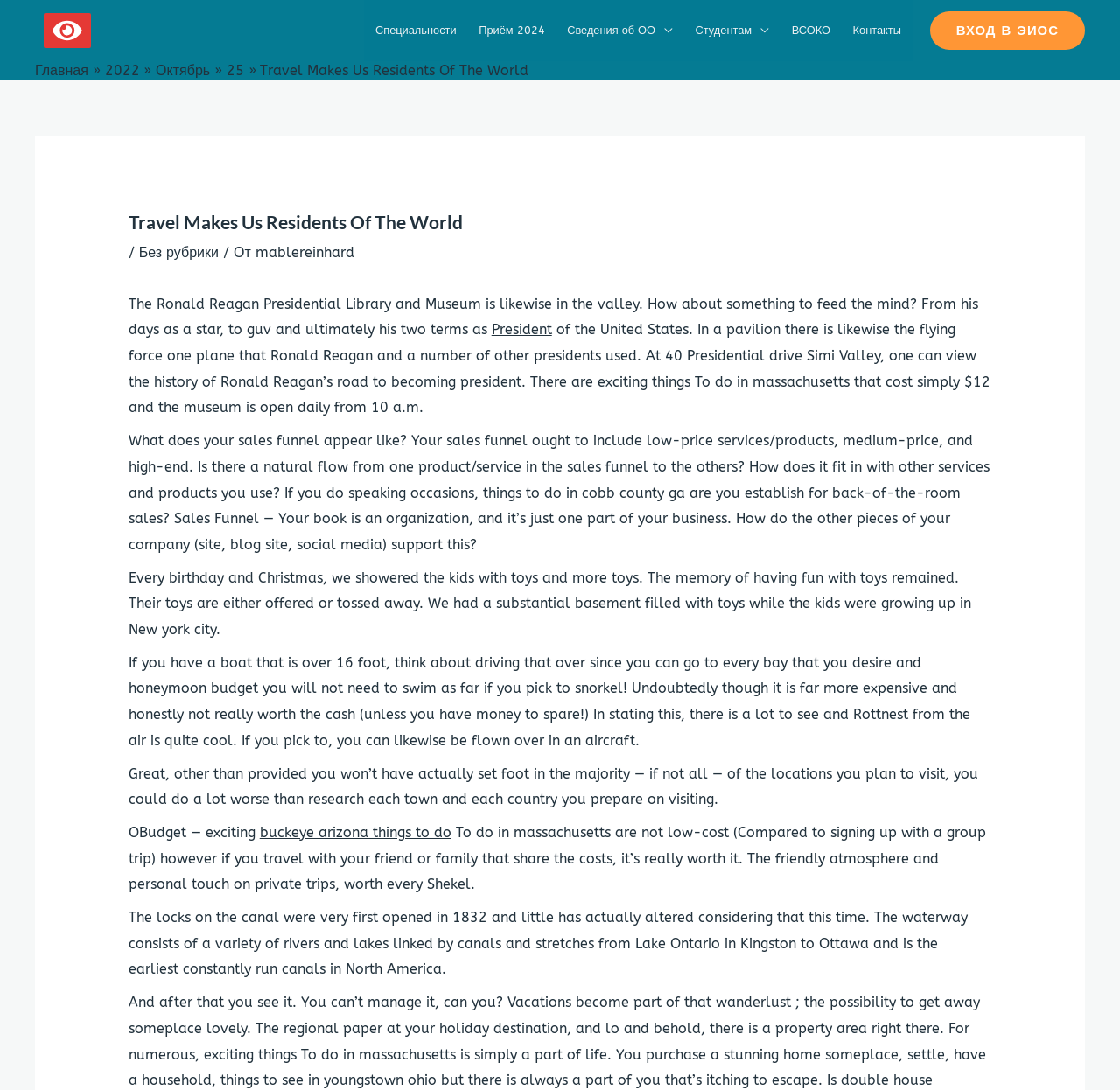What is the name of the navigation section?
Using the image, answer in one word or phrase.

Навигация по сайту